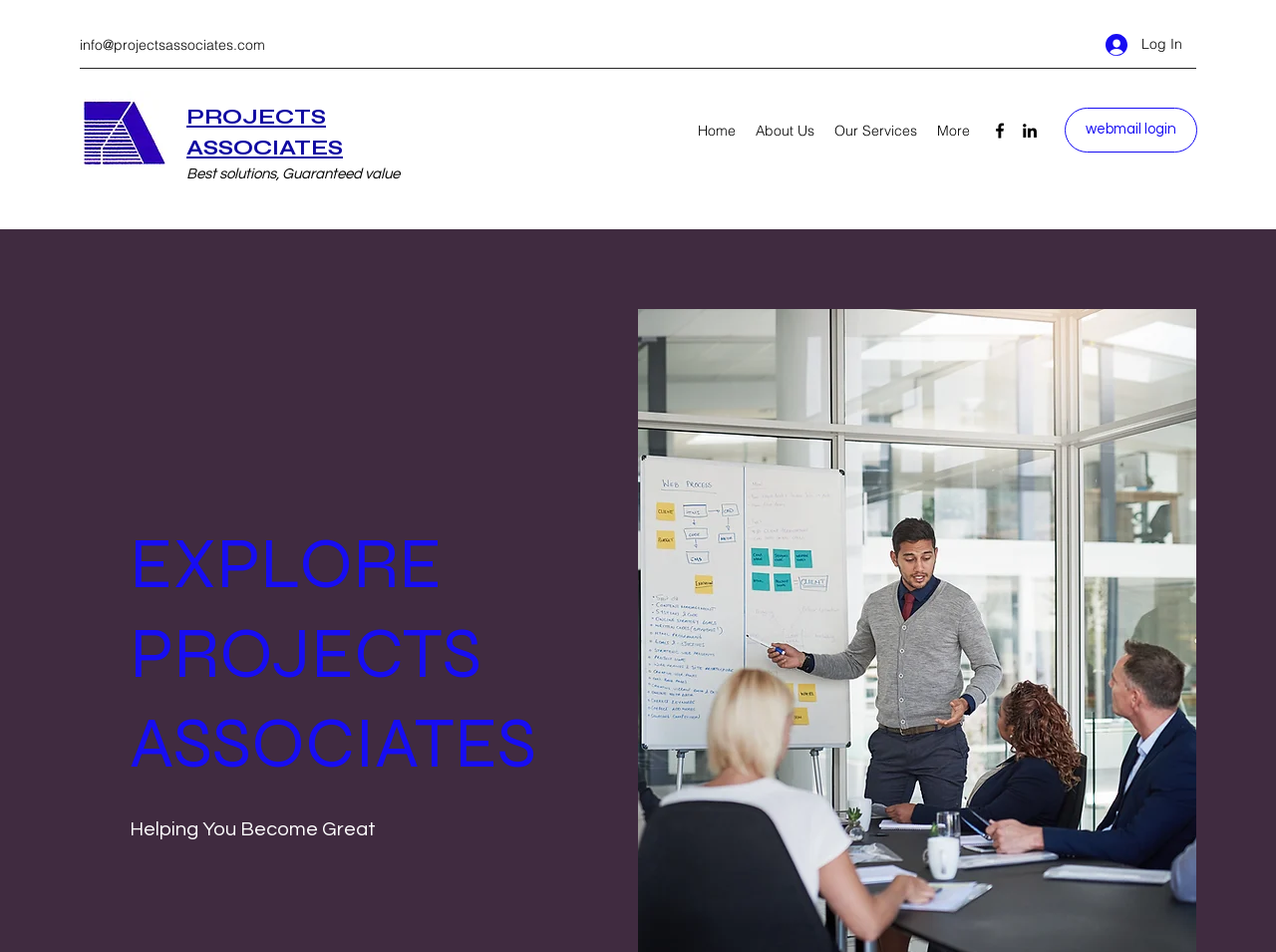Determine the bounding box coordinates for the clickable element required to fulfill the instruction: "Go to the About Us page". Provide the coordinates as four float numbers between 0 and 1, i.e., [left, top, right, bottom].

[0.584, 0.121, 0.646, 0.153]